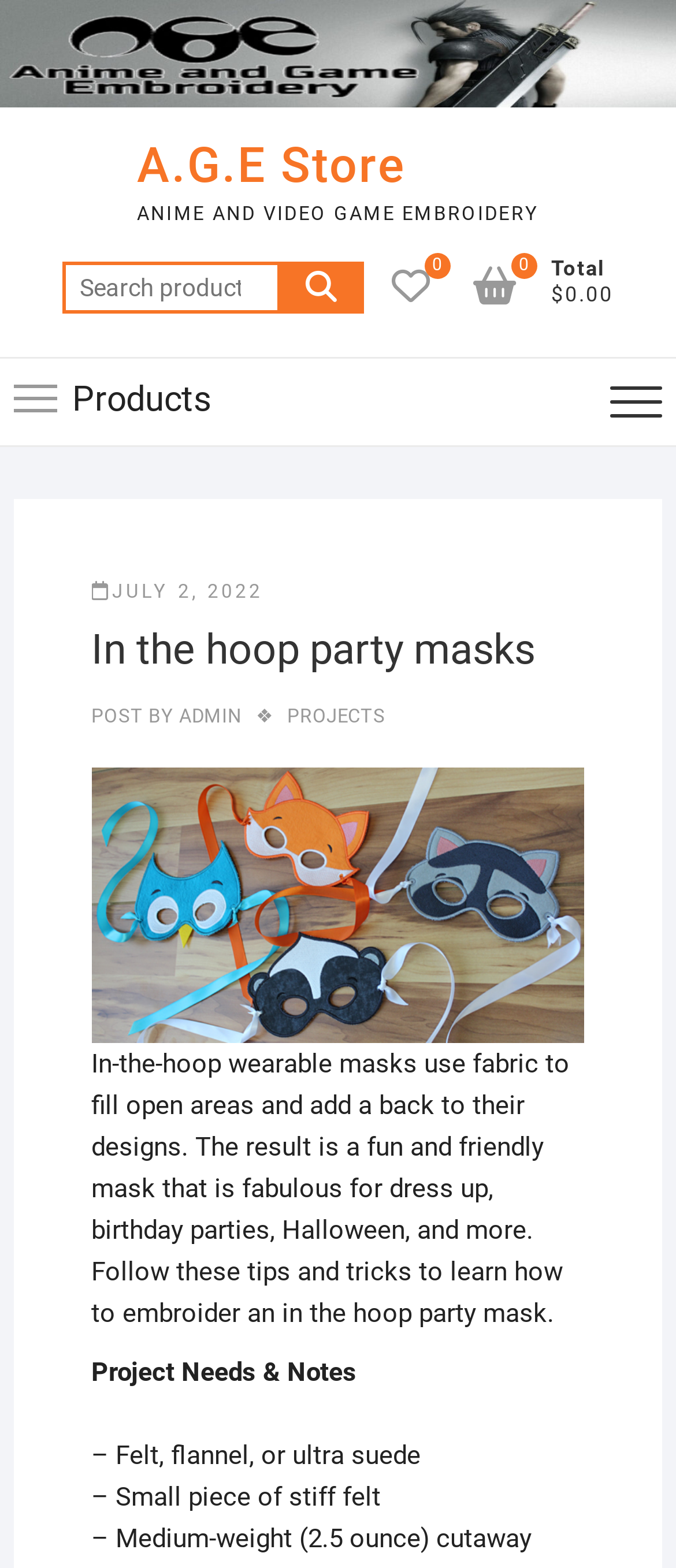Determine the bounding box coordinates of the clickable element to achieve the following action: 'Check total cost'. Provide the coordinates as four float values between 0 and 1, formatted as [left, top, right, bottom].

[0.815, 0.164, 0.908, 0.196]